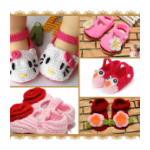What is the purpose of the socks besides style?
Based on the image, answer the question with as much detail as possible.

The caption states that the socks are designed to provide 'both style and comfort for little feet', and also mentions that they ensure 'warmth and snug fit during playtime', which suggests that their purpose goes beyond just being stylish.